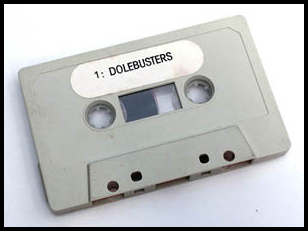Provide a short answer using a single word or phrase for the following question: 
What was the primary use of cassettes like this?

Music and audio recordings